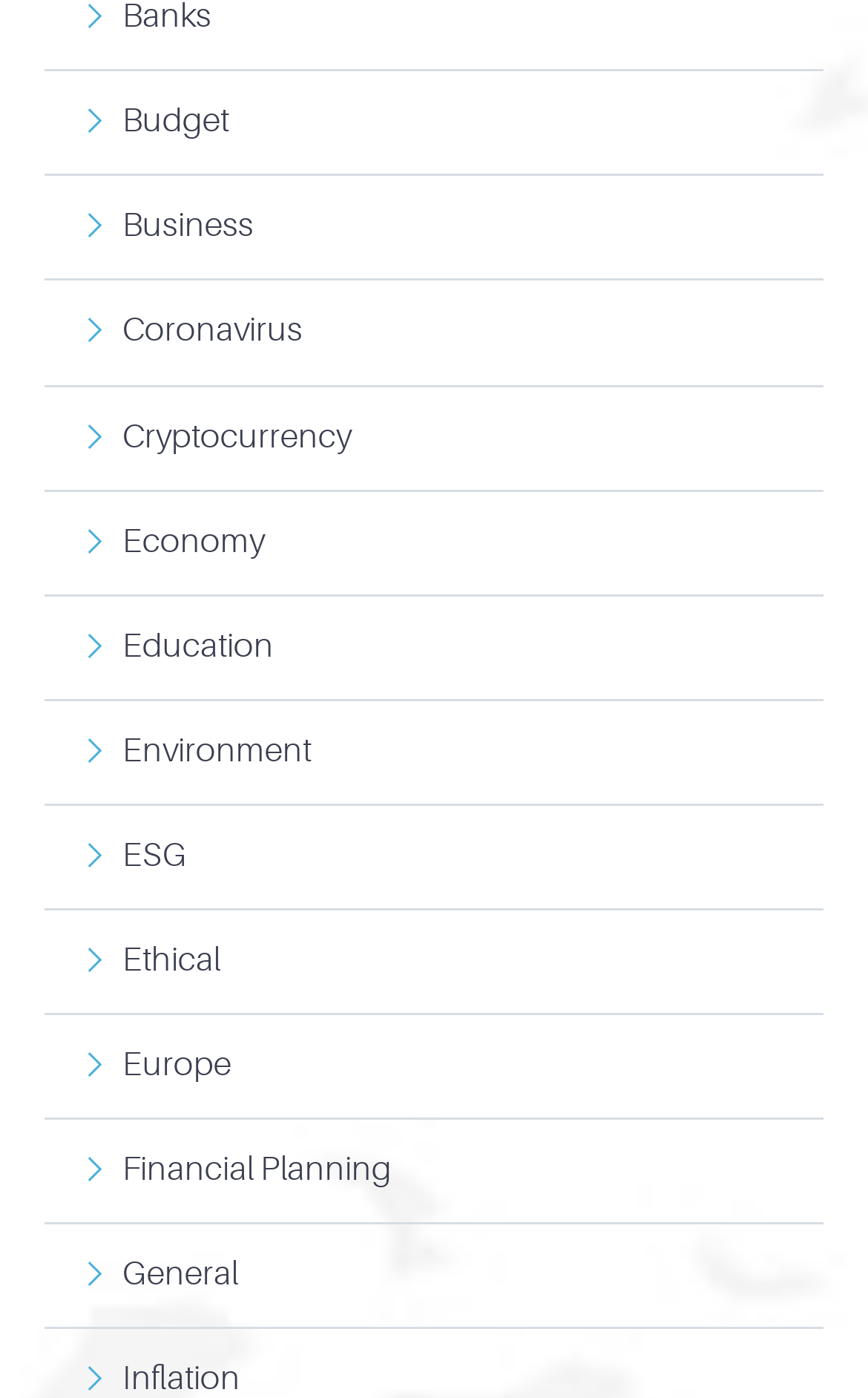Identify the bounding box coordinates of the element to click to follow this instruction: 'Learn about Economy'. Ensure the coordinates are four float values between 0 and 1, provided as [left, top, right, bottom].

[0.051, 0.351, 0.949, 0.425]